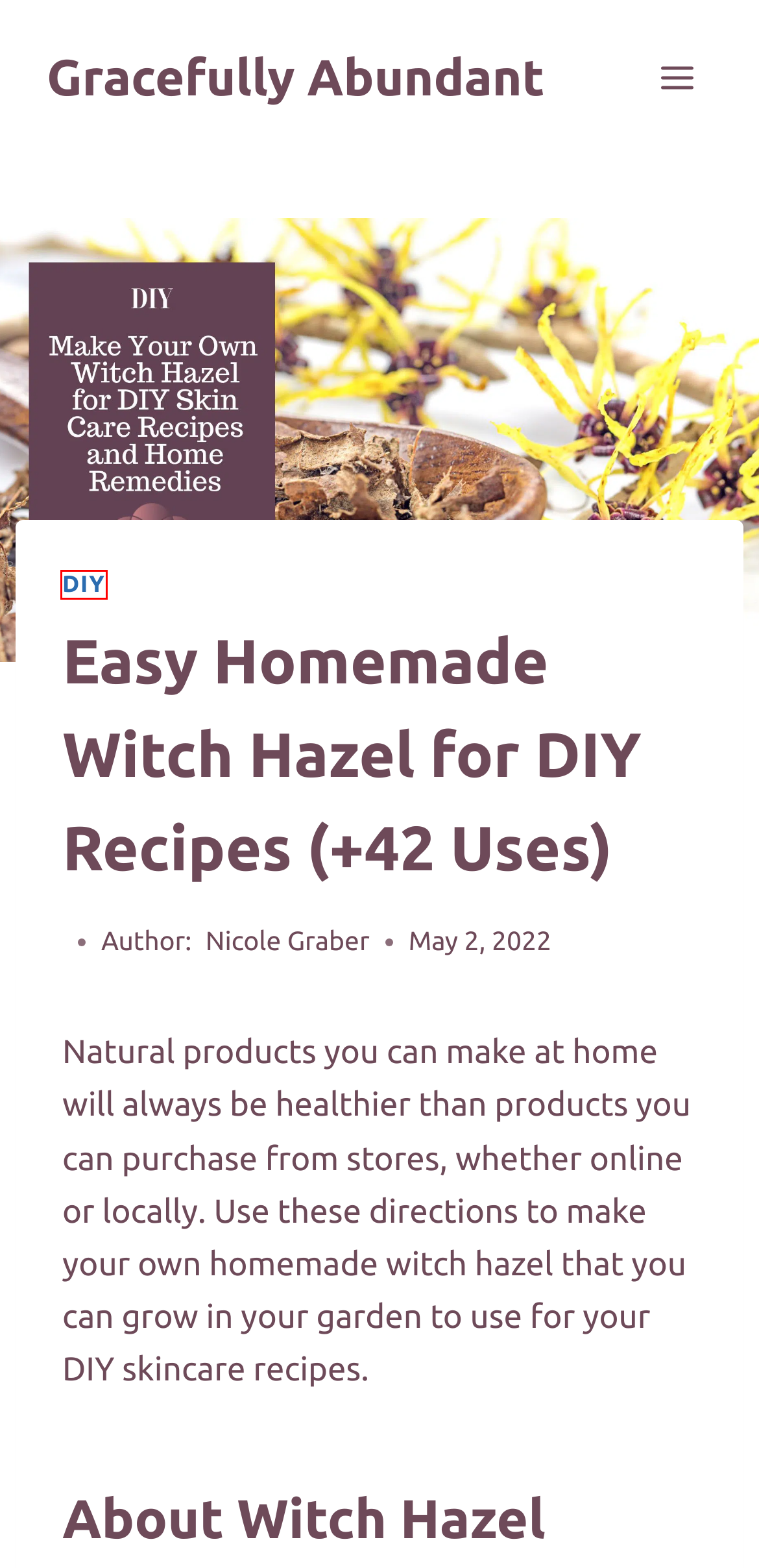You are provided with a screenshot of a webpage highlighting a UI element with a red bounding box. Choose the most suitable webpage description that matches the new page after clicking the element in the bounding box. Here are the candidates:
A. Nicole Graber - Gracefully Abundant
B. 3 Homemade Natural Deodorant Recipes For Sensitive Skin
C. DIY - Gracefully Abundant
D. About
E. The Healthiest DIY Face Toner Recipe
F. Team Resources
G. Gracefully Abundant
H. Available Online Courses

C